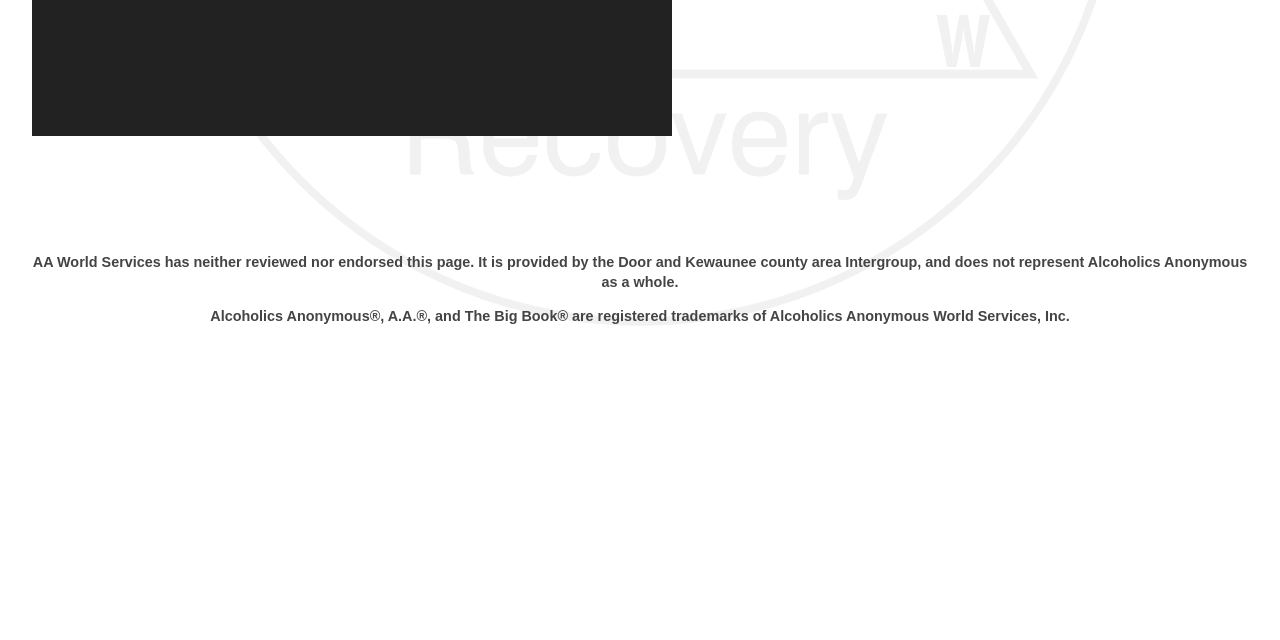Using the format (top-left x, top-left y, bottom-right x, bottom-right y), and given the element description, identify the bounding box coordinates within the screenshot: 00:00

[0.097, 0.174, 0.428, 0.19]